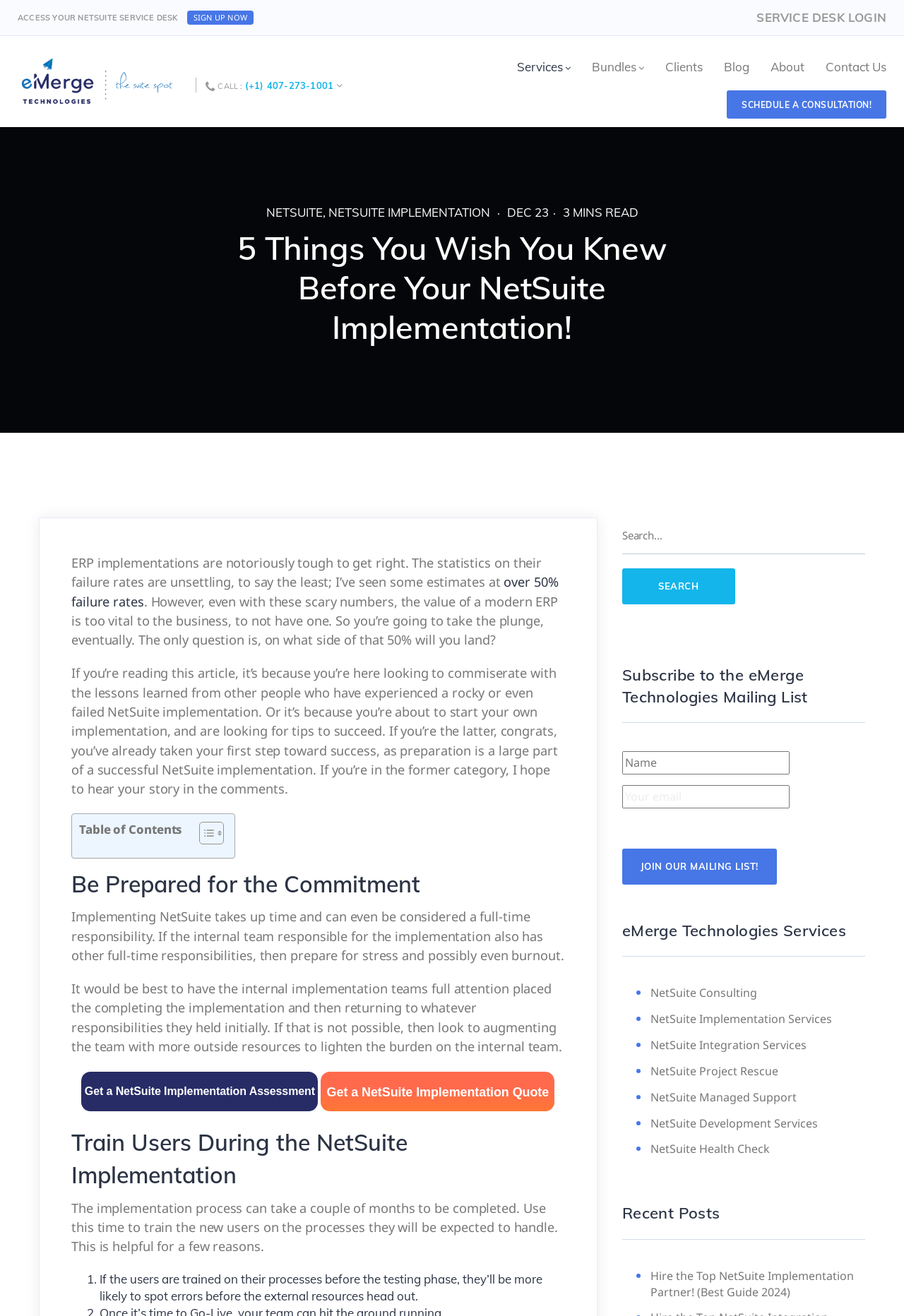Indicate the bounding box coordinates of the element that needs to be clicked to satisfy the following instruction: "Learn about COMTANET®". The coordinates should be four float numbers between 0 and 1, i.e., [left, top, right, bottom].

None